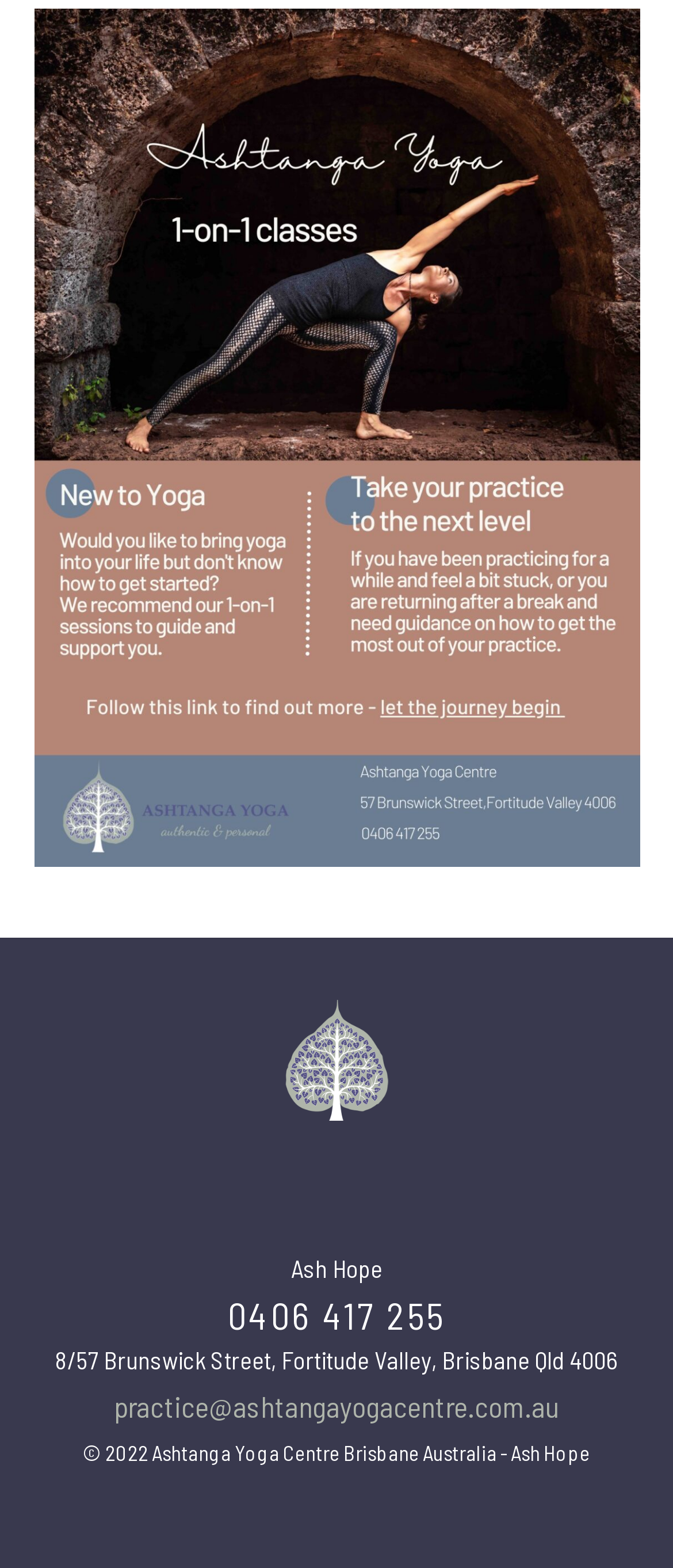What is the address of the yoga centre?
Look at the screenshot and give a one-word or phrase answer.

8/57 Brunswick Street, Fortitude Valley, Brisbane Qld 4006